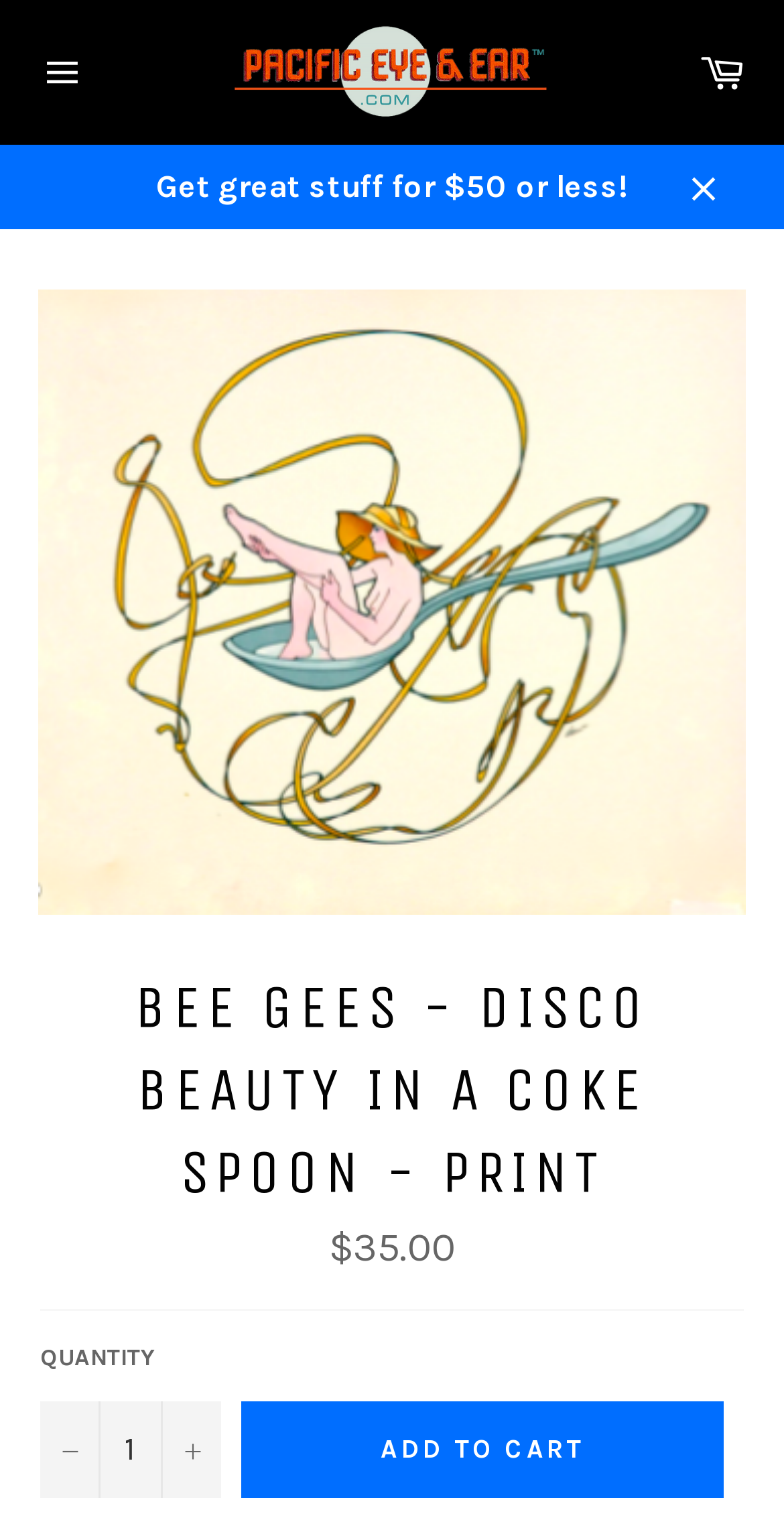Identify the bounding box coordinates of the clickable region necessary to fulfill the following instruction: "Add to cart". The bounding box coordinates should be four float numbers between 0 and 1, i.e., [left, top, right, bottom].

[0.308, 0.917, 0.923, 0.98]